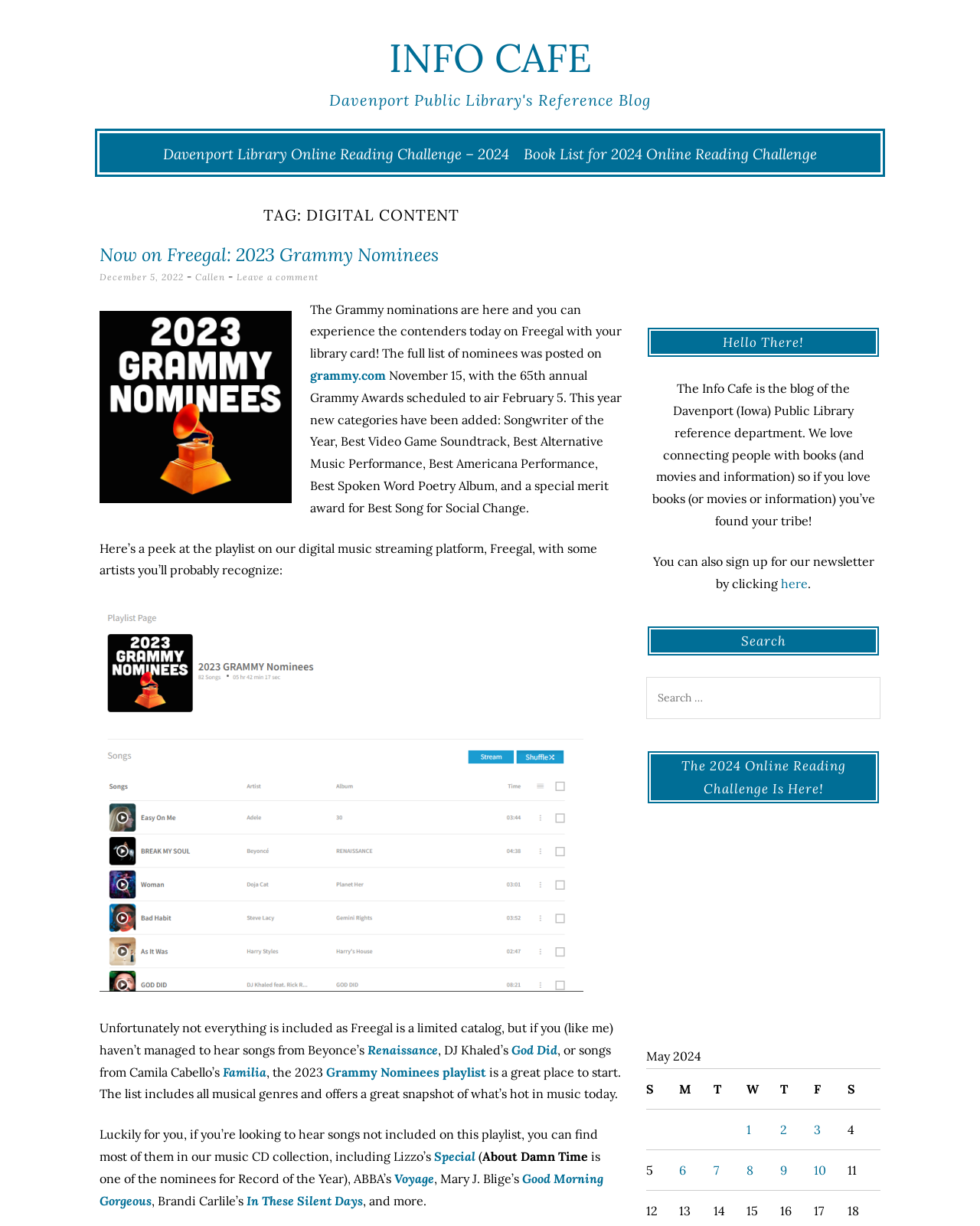Respond with a single word or phrase:
What is the name of the library?

Davenport Public Library